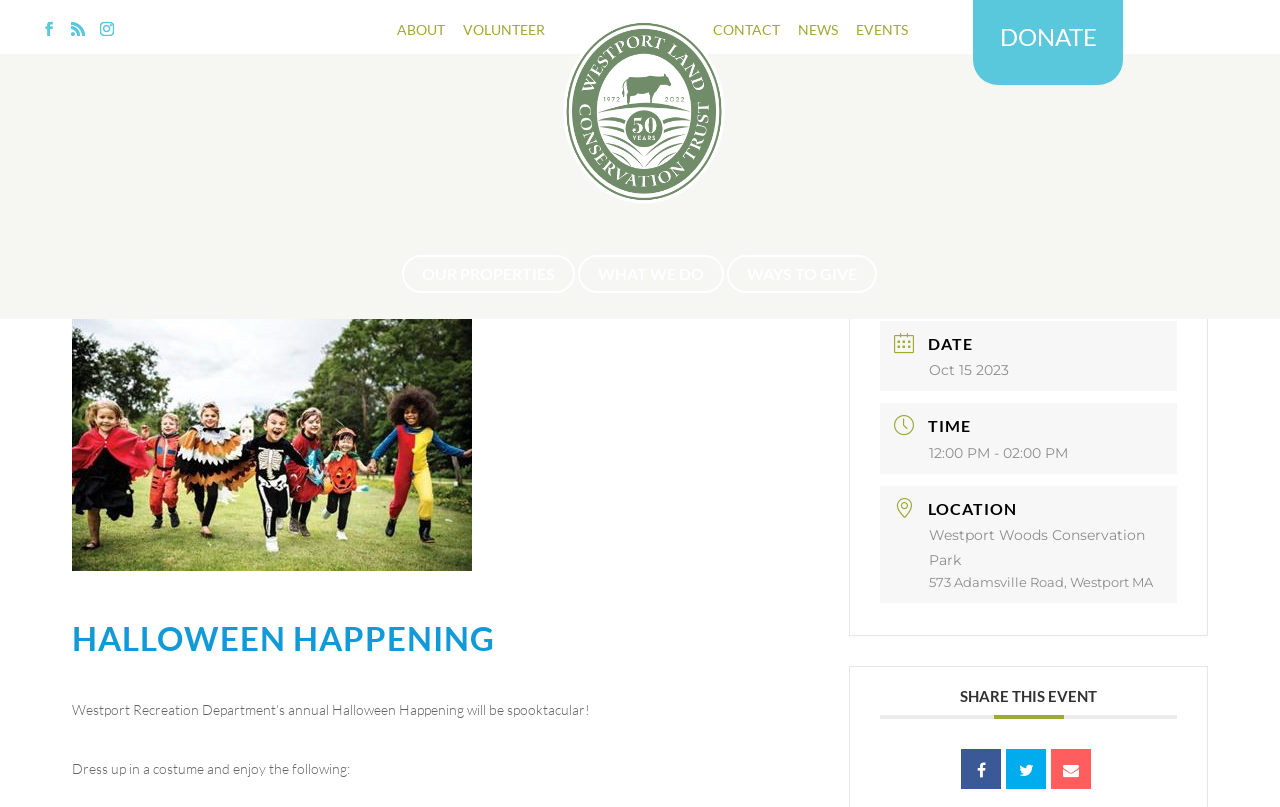Please answer the following question using a single word or phrase: 
What is the location of the event?

Westport Woods Conservation Park